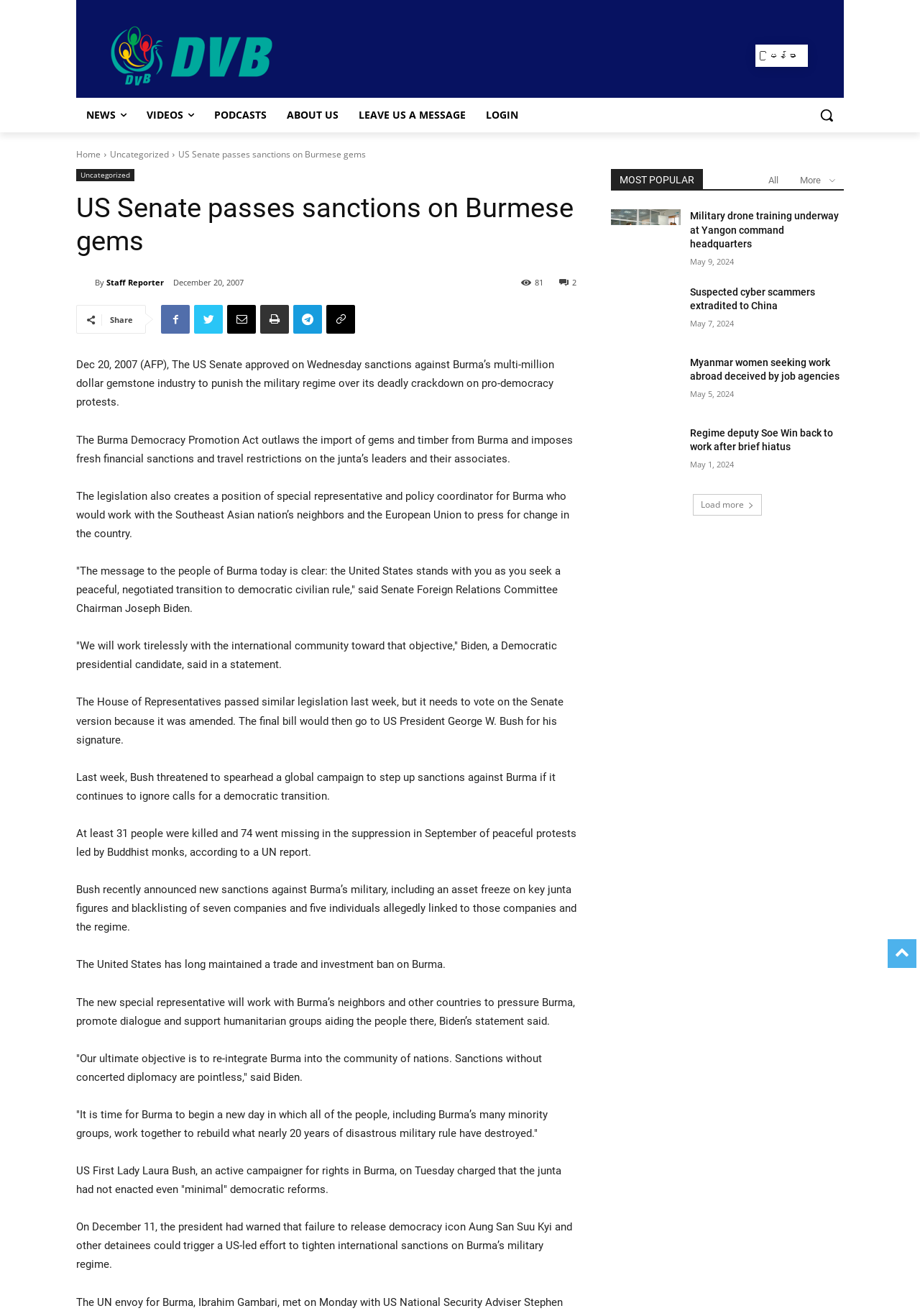Please mark the clickable region by giving the bounding box coordinates needed to complete this instruction: "Search for something".

[0.88, 0.074, 0.917, 0.101]